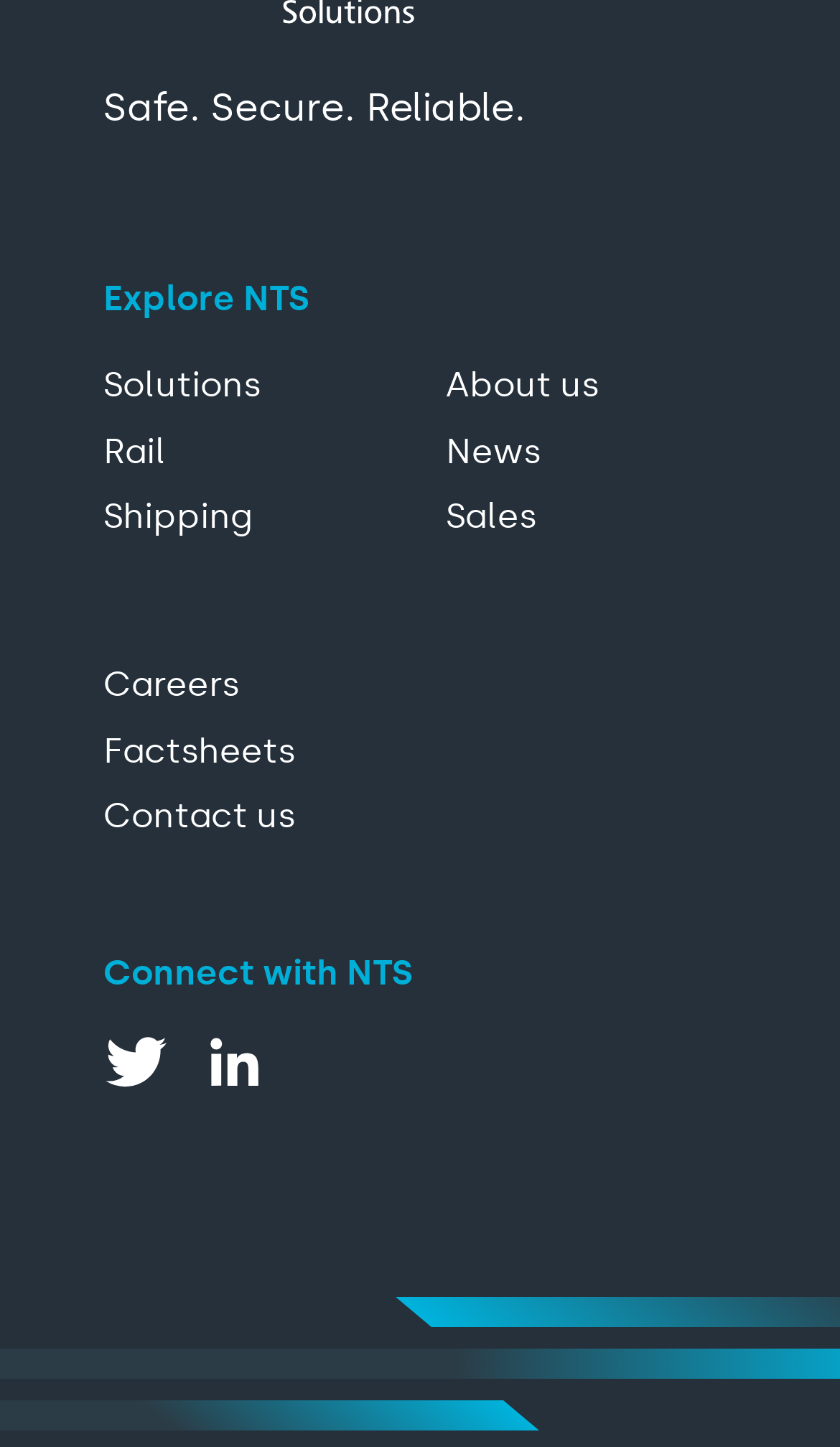Identify the bounding box coordinates for the UI element described as: "Contact us".

[0.123, 0.542, 0.469, 0.587]